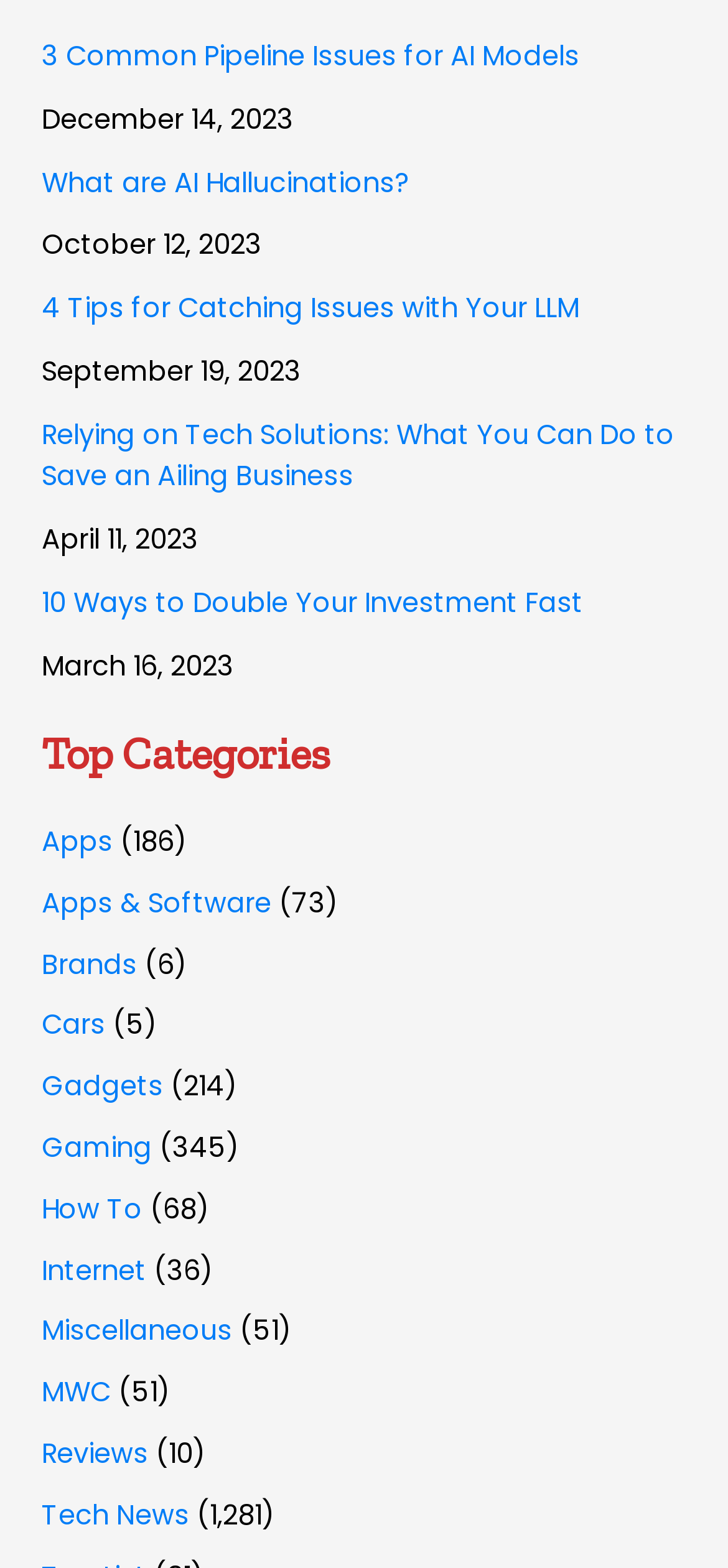Identify the bounding box coordinates for the element you need to click to achieve the following task: "Explore the Apps category". Provide the bounding box coordinates as four float numbers between 0 and 1, in the form [left, top, right, bottom].

[0.058, 0.525, 0.155, 0.549]